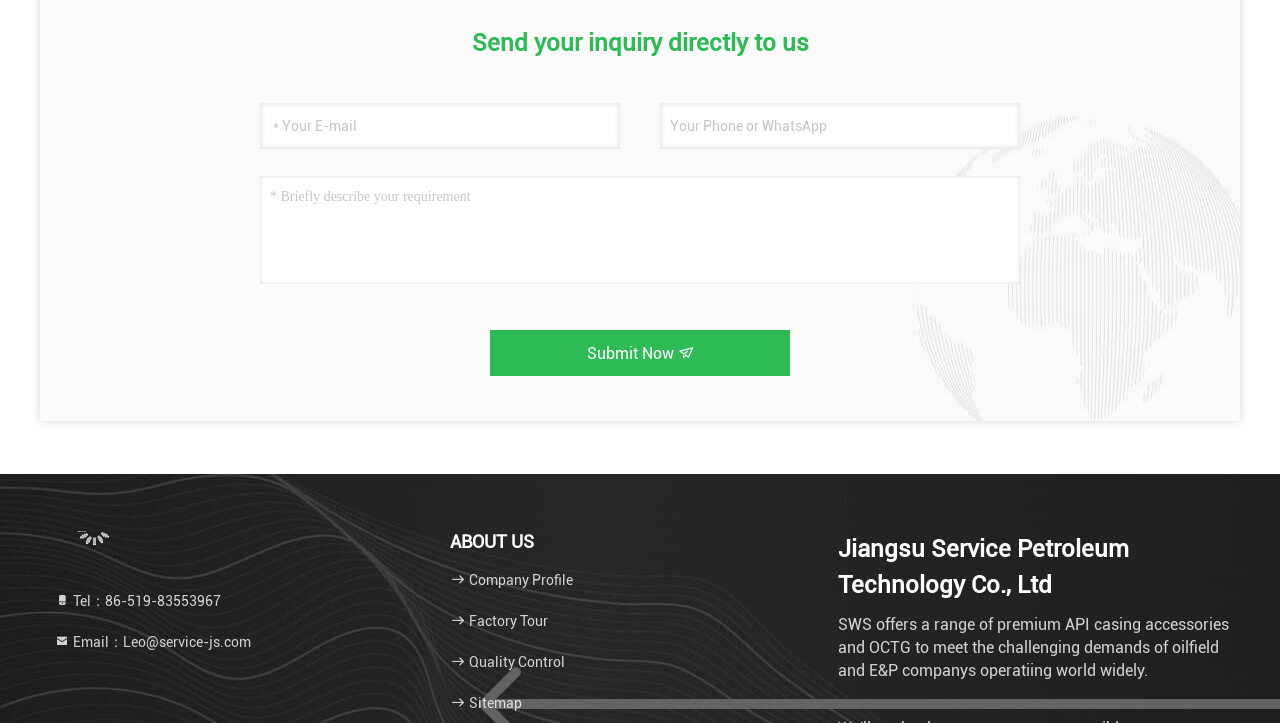Find the bounding box coordinates of the clickable area required to complete the following action: "Go to the Contact page".

None